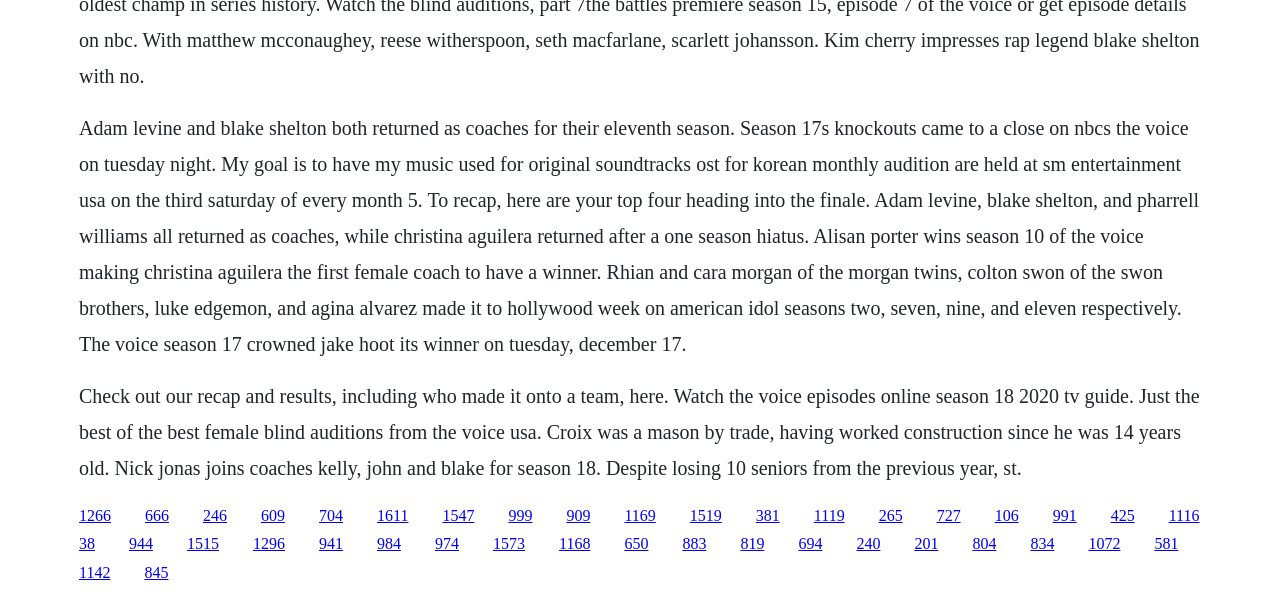Find and provide the bounding box coordinates for the UI element described with: "1072".

[0.85, 0.898, 0.875, 0.927]